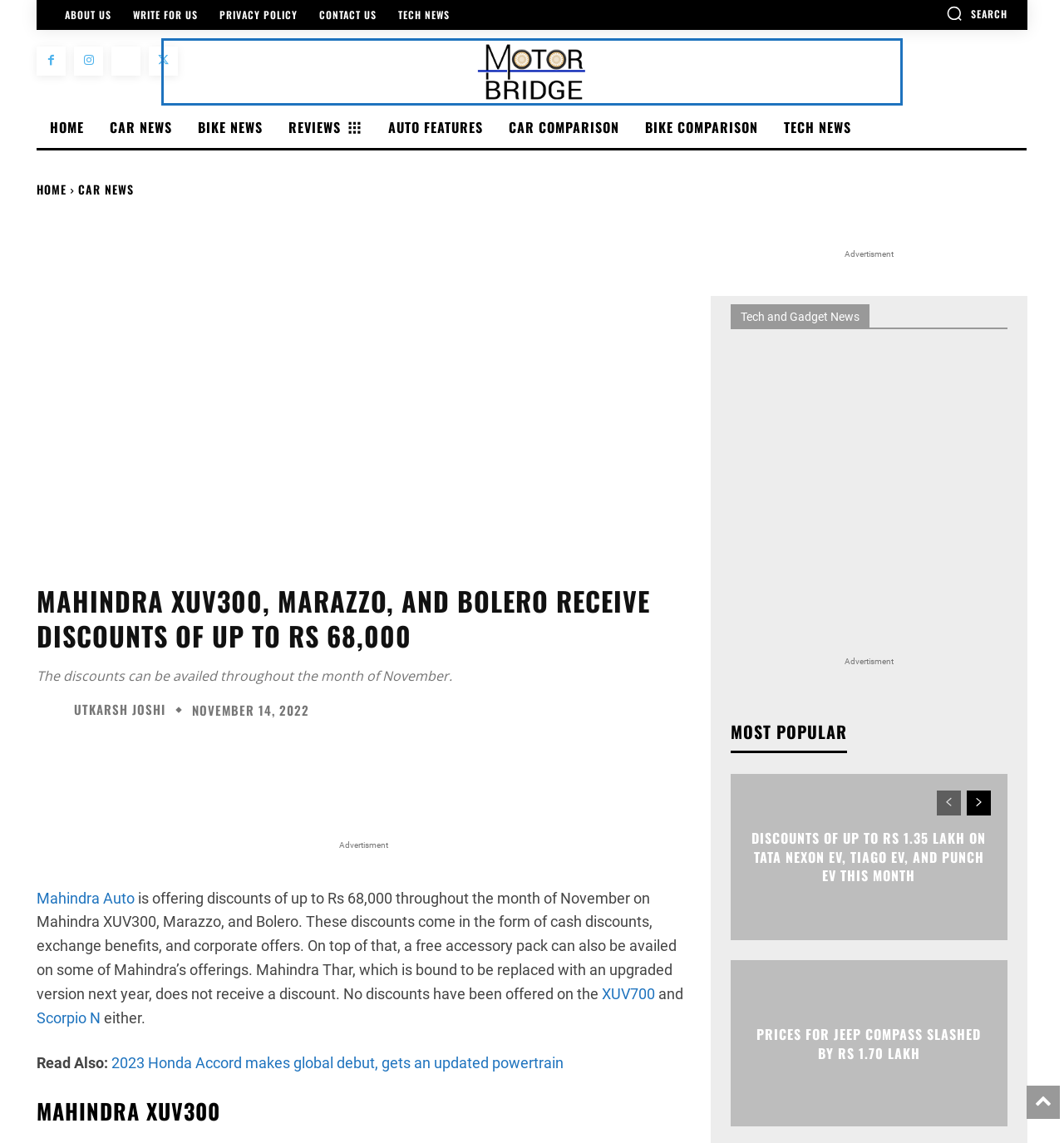Given the element description, predict the bounding box coordinates in the format (top-left x, top-left y, bottom-right x, bottom-right y), using floating point numbers between 0 and 1: Utkarsh Joshi

[0.07, 0.615, 0.155, 0.626]